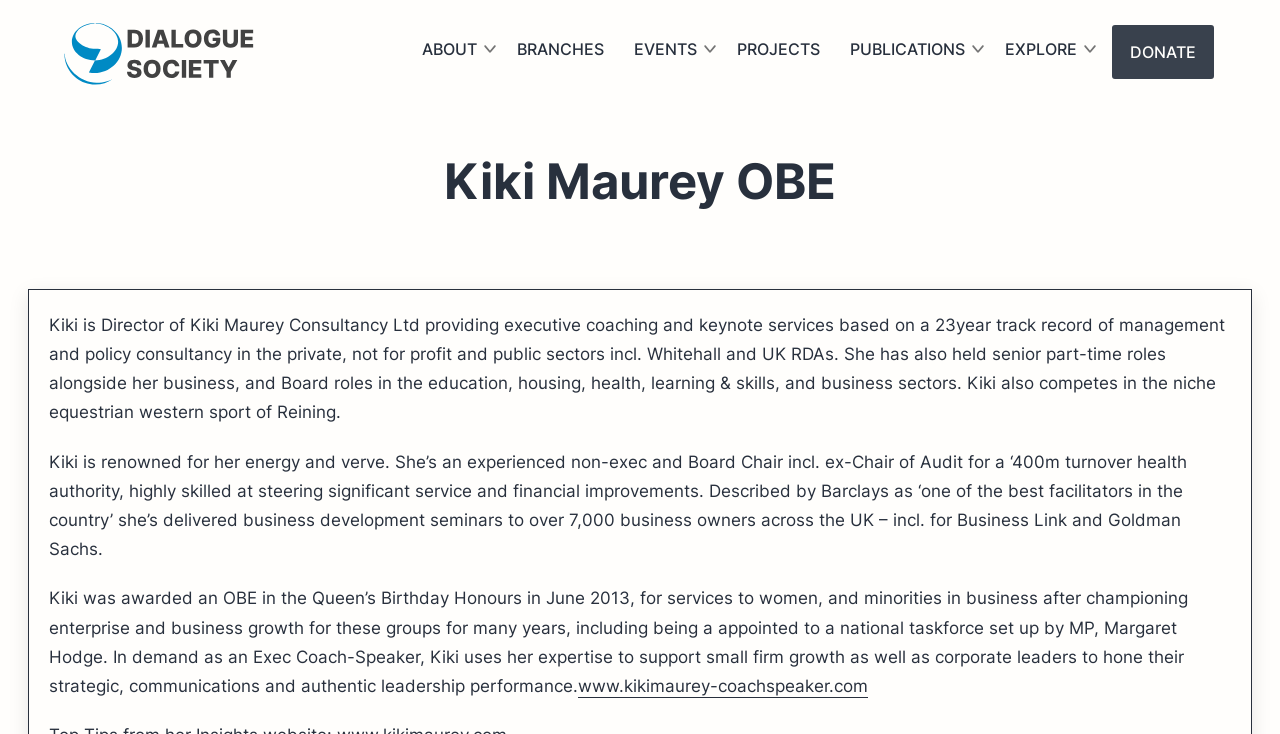Identify the bounding box for the UI element that is described as follows: "Dialogue Society".

[0.05, 0.031, 0.272, 0.118]